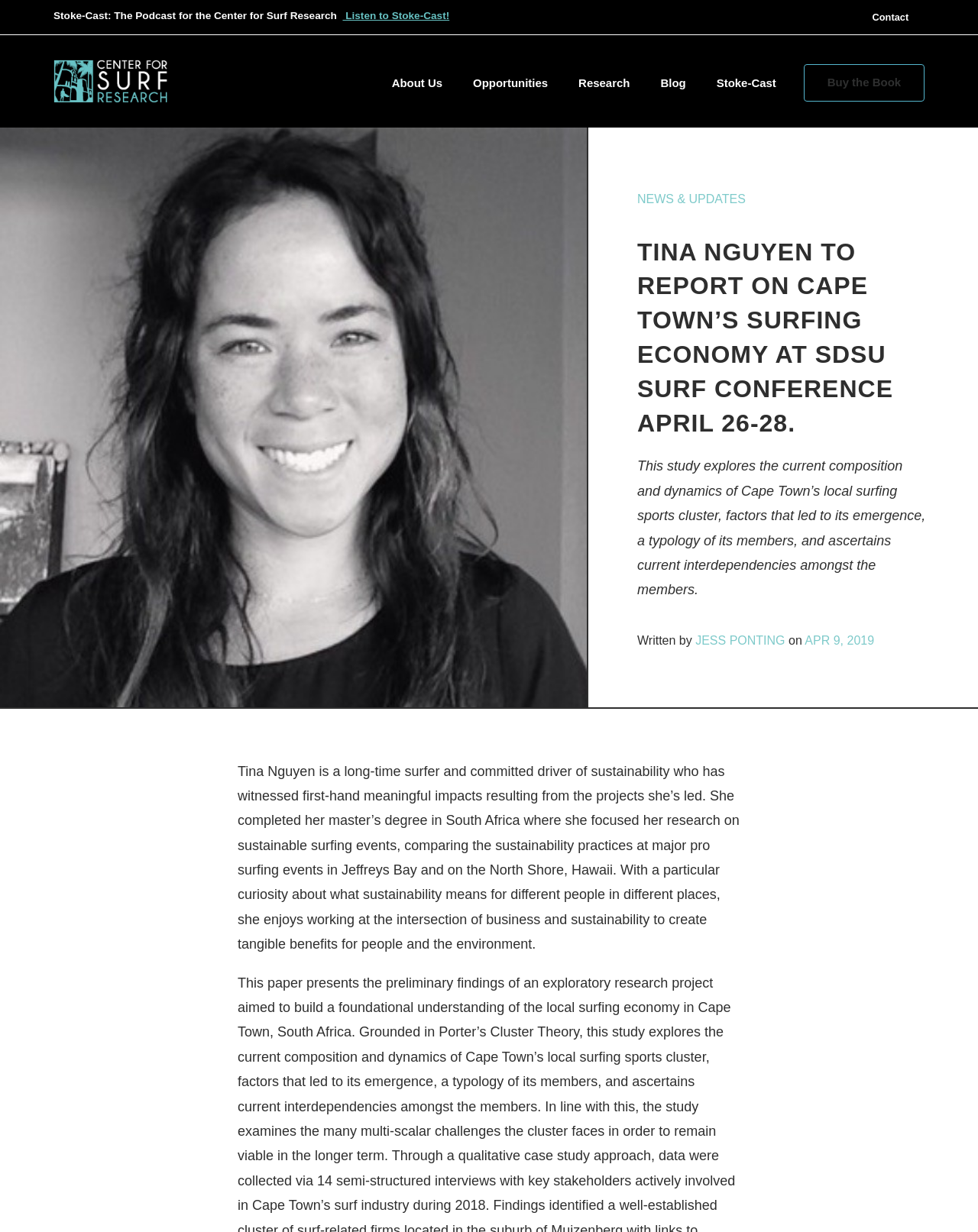Based on the element description, predict the bounding box coordinates (top-left x, top-left y, bottom-right x, bottom-right y) for the UI element in the screenshot: The Center for Surf Research

[0.055, 0.048, 0.172, 0.084]